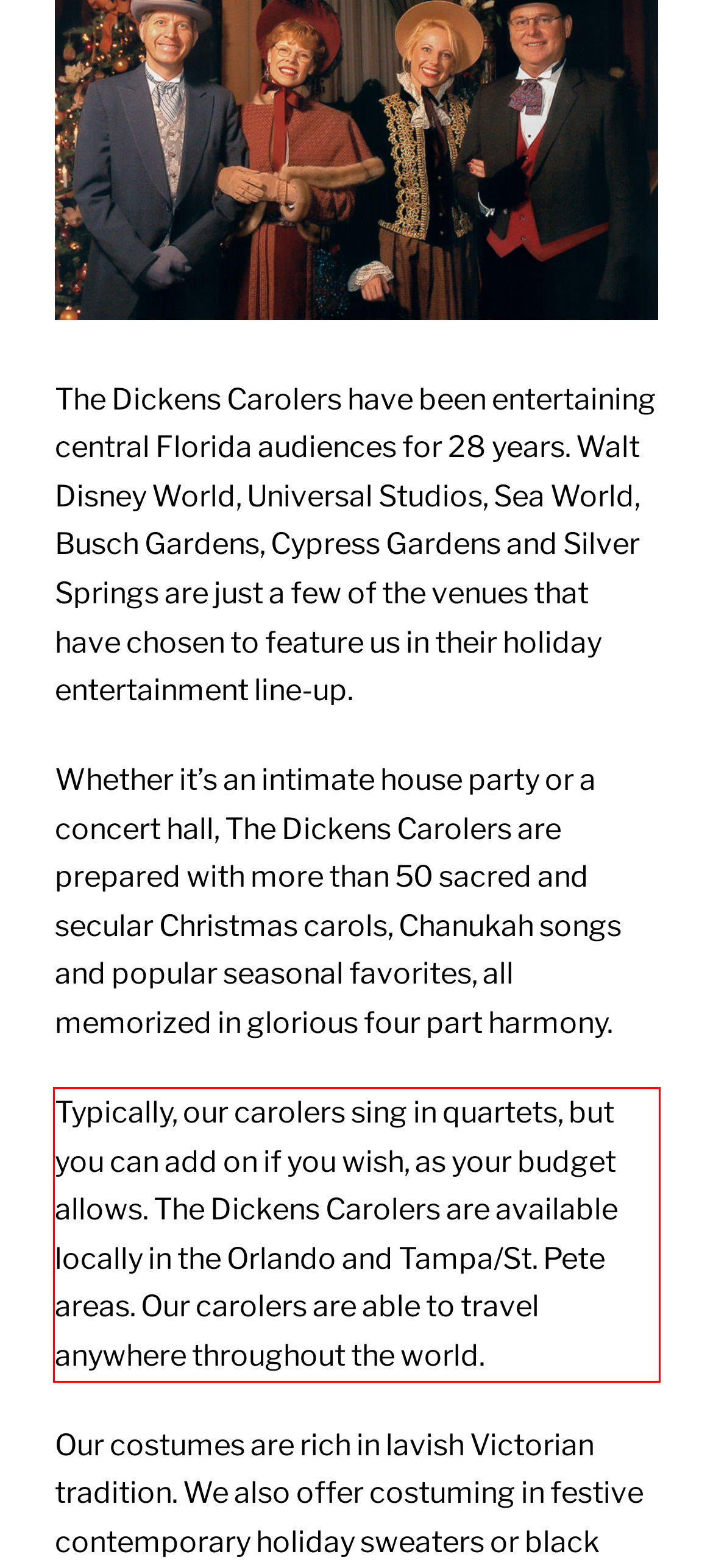You have a webpage screenshot with a red rectangle surrounding a UI element. Extract the text content from within this red bounding box.

Typically, our carolers sing in quartets, but you can add on if you wish, as your budget allows. The Dickens Carolers are available locally in the Orlando and Tampa/St. Pete areas. Our carolers are able to travel anywhere throughout the world.